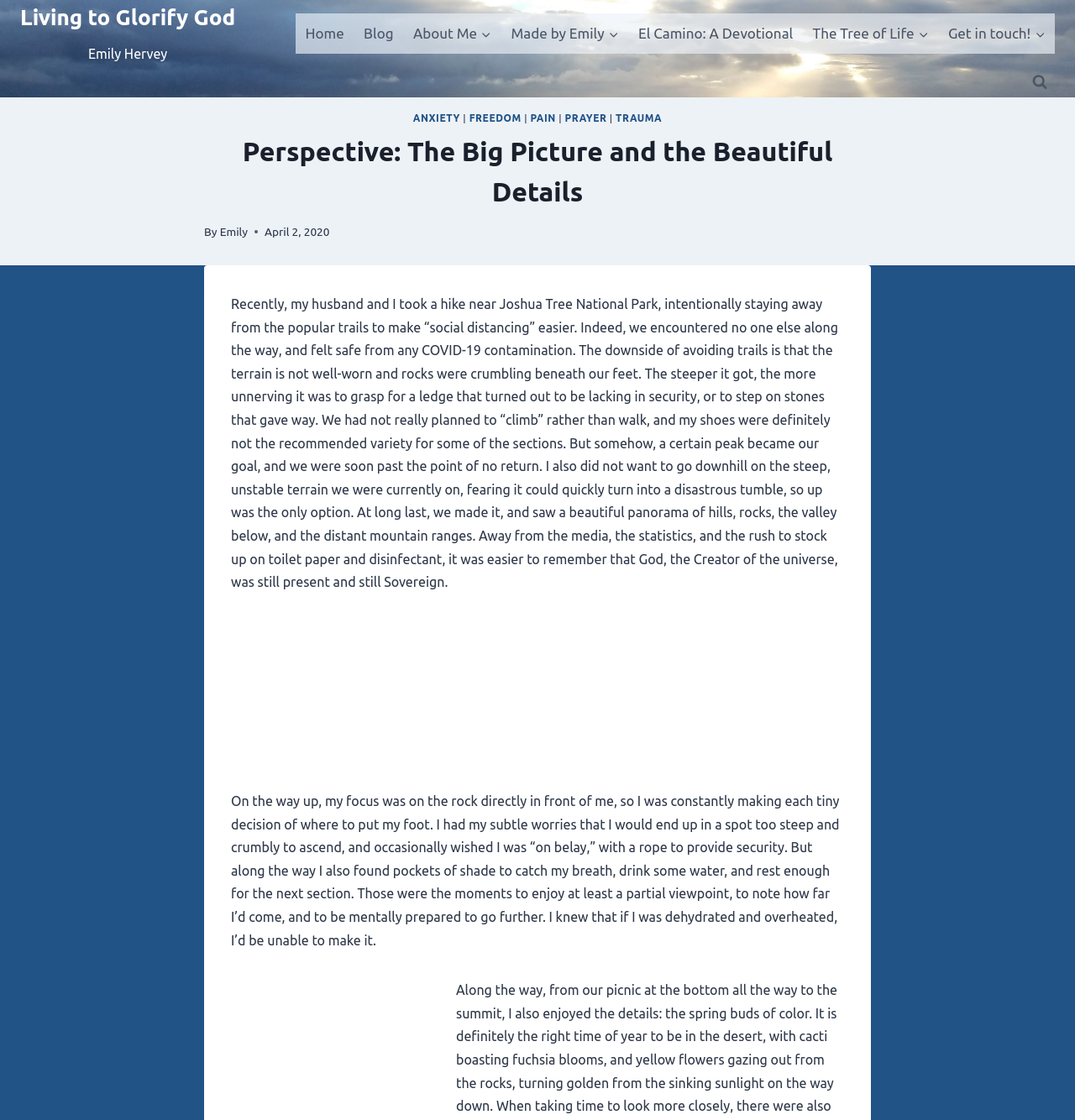Using the details from the image, please elaborate on the following question: How many categories are listed below the primary navigation?

Below the primary navigation, there are 5 categories listed: 'ANXIETY', 'FREEDOM', 'PAIN', 'PRAYER', and 'TRAUMA'.